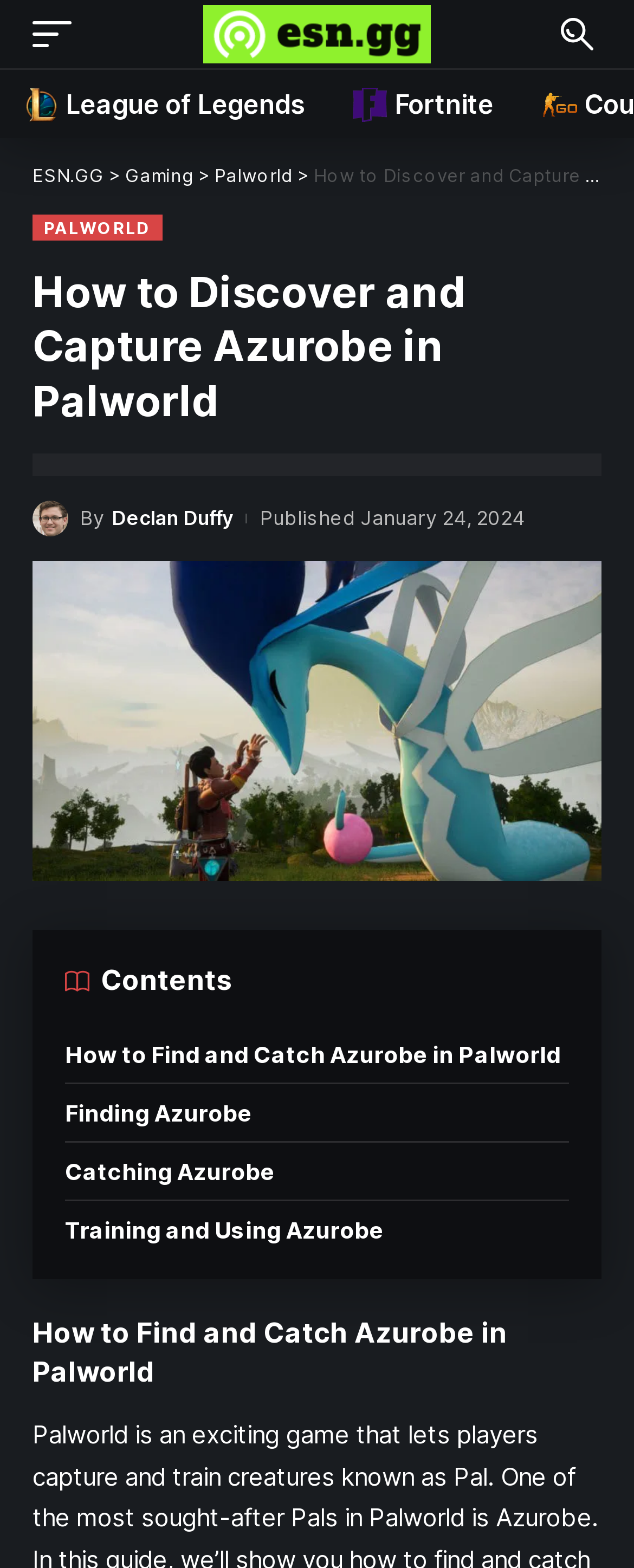Determine the bounding box coordinates for the HTML element mentioned in the following description: "League of Legends". The coordinates should be a list of four floats ranging from 0 to 1, represented as [left, top, right, bottom].

[0.0, 0.045, 0.519, 0.088]